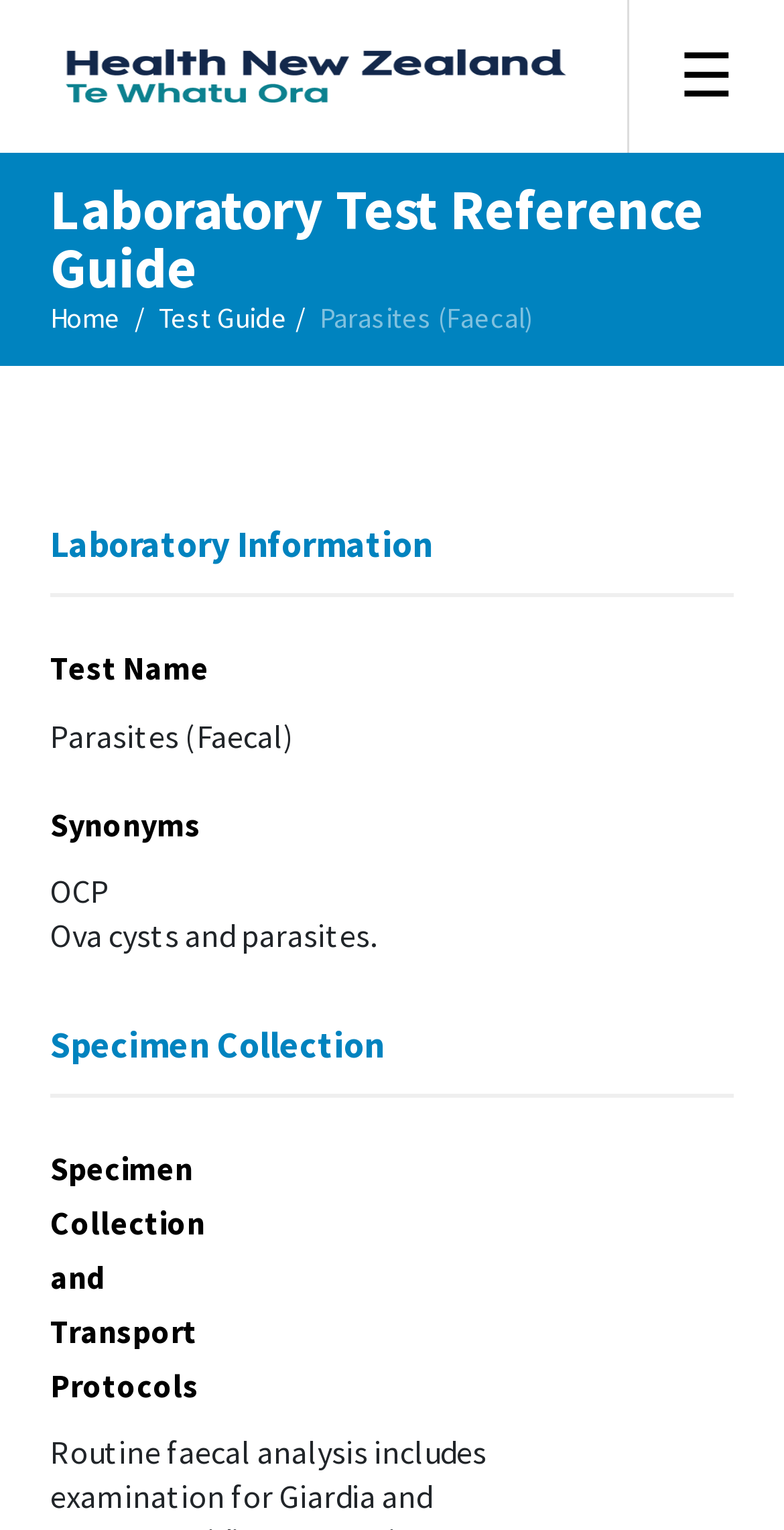Locate the bounding box for the described UI element: "Covid-19 Update". Ensure the coordinates are four float numbers between 0 and 1, formatted as [left, top, right, bottom].

None